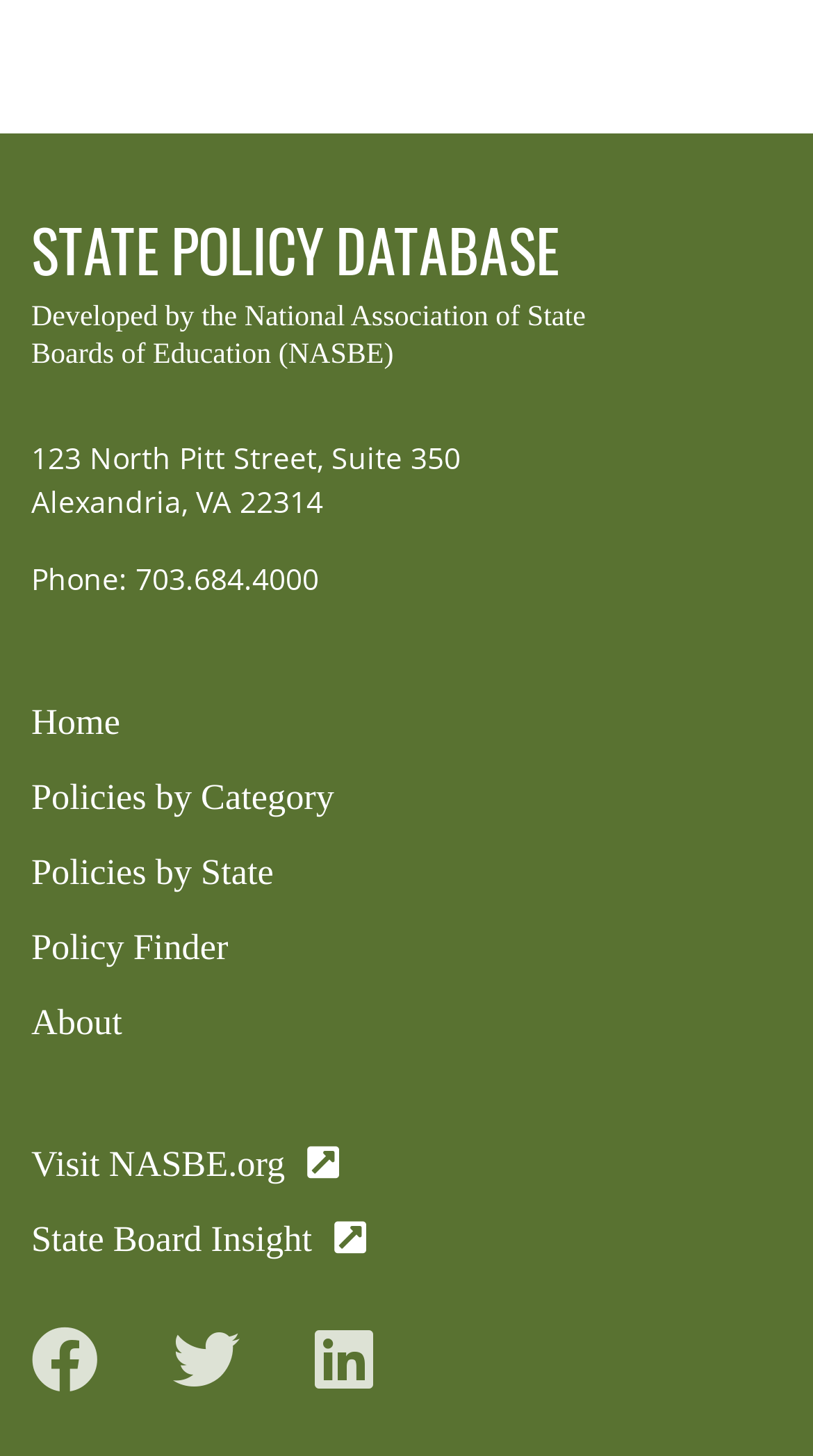Locate the bounding box coordinates of the element you need to click to accomplish the task described by this instruction: "Visit NASBE.org".

[0.038, 0.785, 0.962, 0.814]